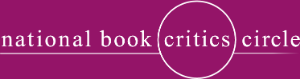Generate a complete and detailed caption for the image.

The image showcases the logo of the National Book Critics Circle, featuring the text "national book critics circle" in a clean, modern font. The words are prominently displayed against a vibrant purple background, emphasizing the organization's mission to promote excellence in book criticism. The logo is designed with a graphic circle encasing the word "critics," highlighting its focus on literary review and critique. This emblem represents a community dedicated to fostering discussions about literature and advocating for authors and critics alike, making it a distinctive symbol within the literary world.